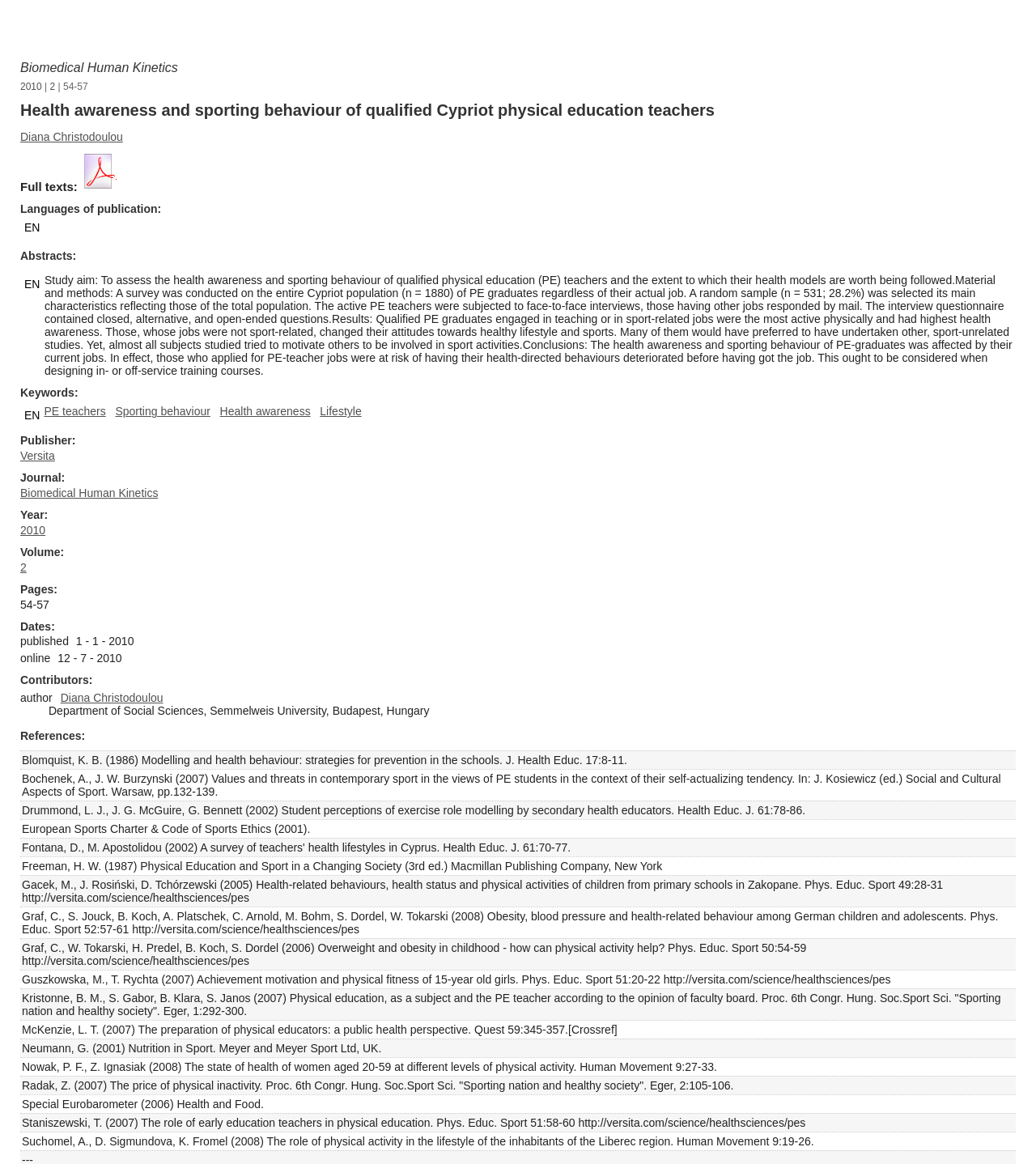What is the page range of the article?
Please look at the screenshot and answer using one word or phrase.

54-57